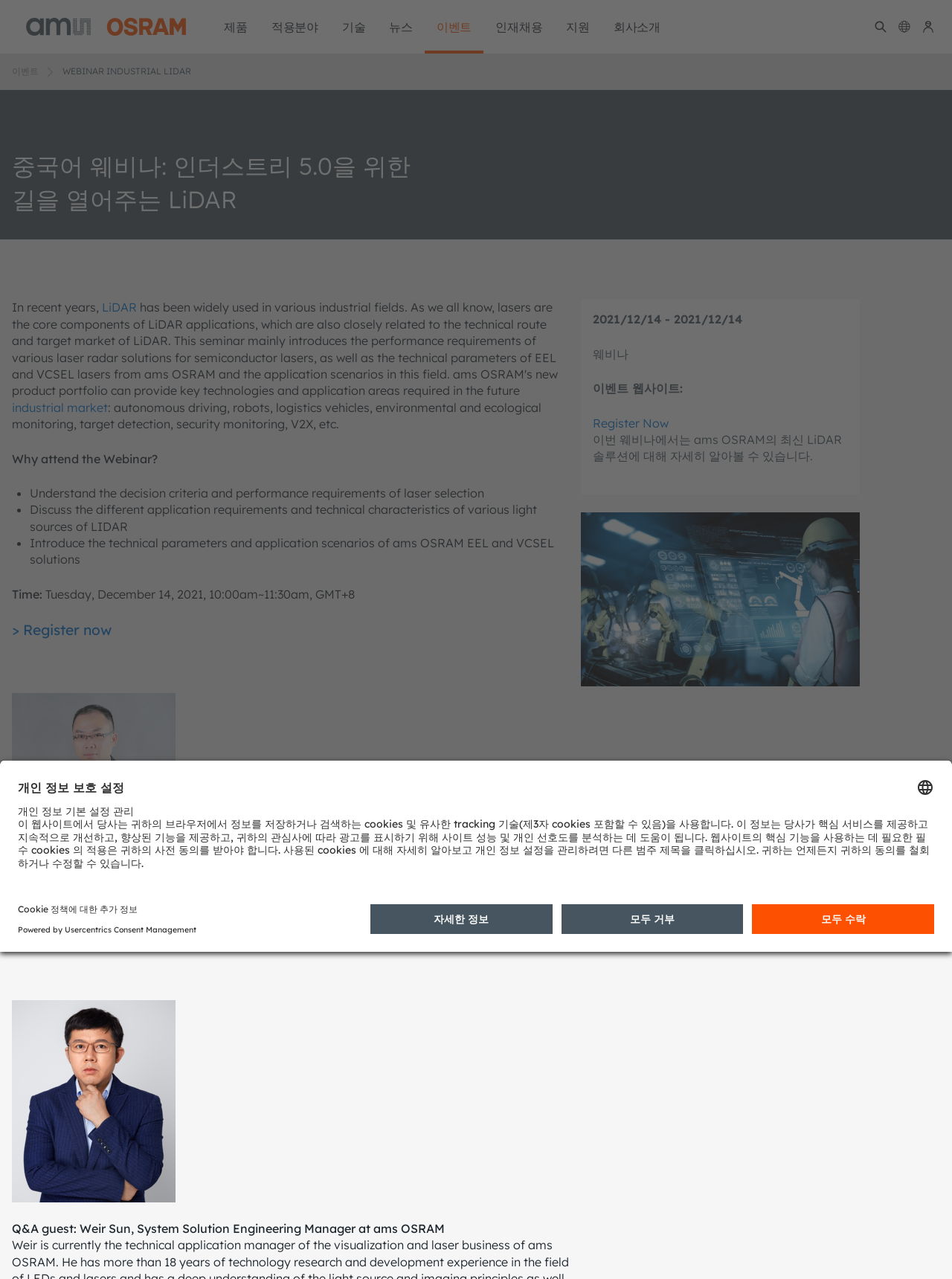Please identify the bounding box coordinates of the element that needs to be clicked to perform the following instruction: "Click the '내 ams OSRAM' link".

[0.962, 0.0, 0.988, 0.042]